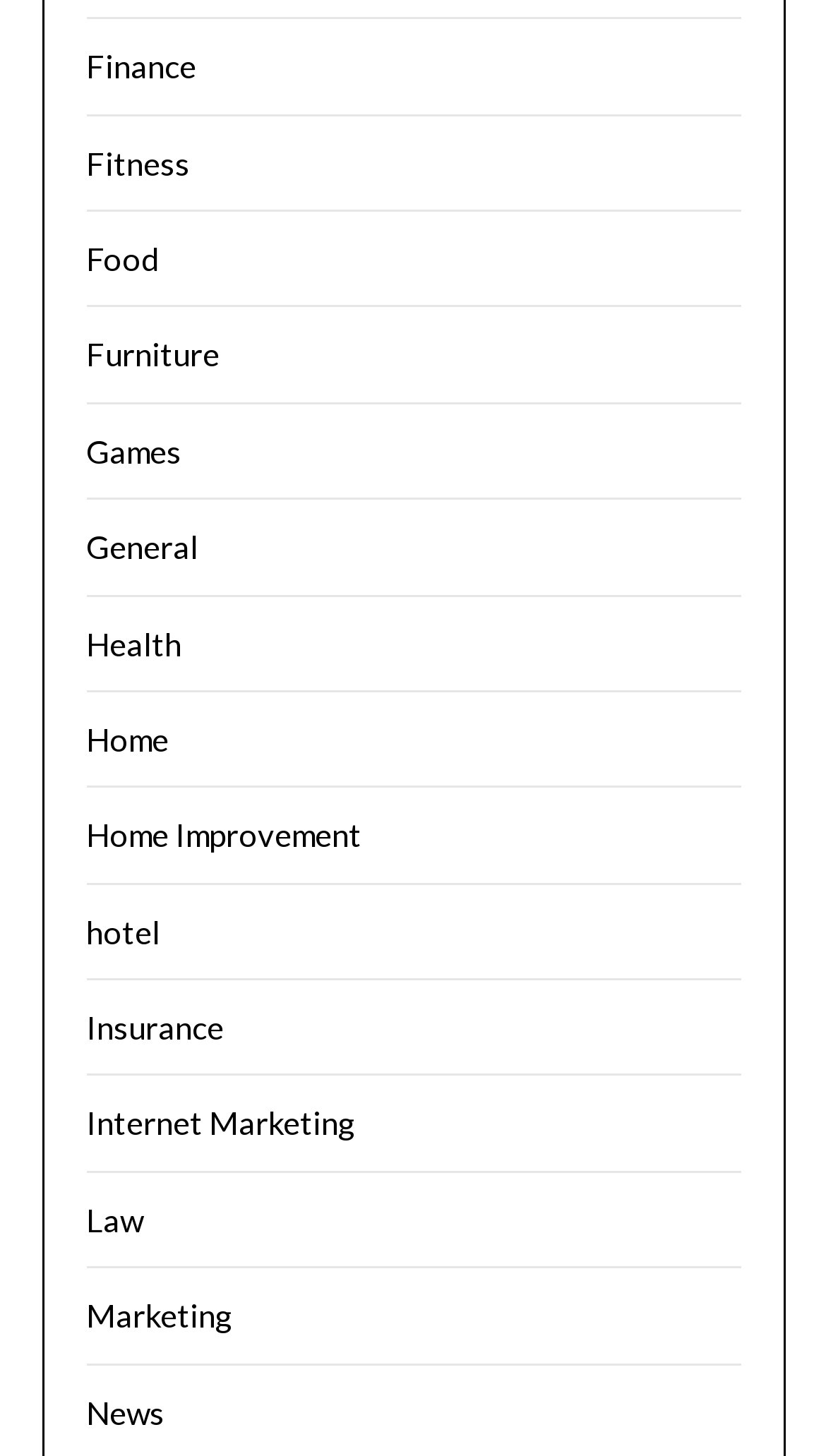Provide your answer in a single word or phrase: 
What is the last category listed?

News